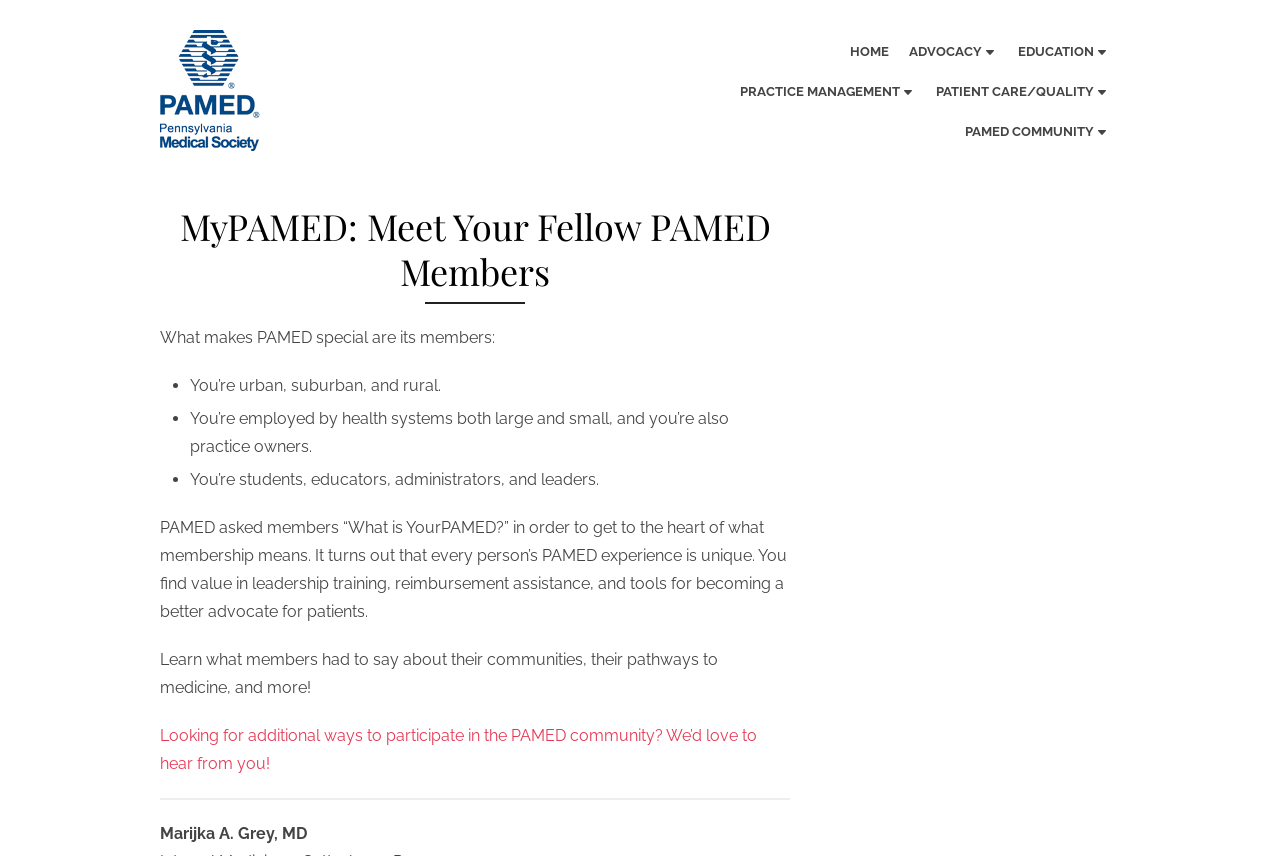Please predict the bounding box coordinates of the element's region where a click is necessary to complete the following instruction: "Click on the 'HOME' link". The coordinates should be represented by four float numbers between 0 and 1, i.e., [left, top, right, bottom].

[0.66, 0.037, 0.698, 0.084]